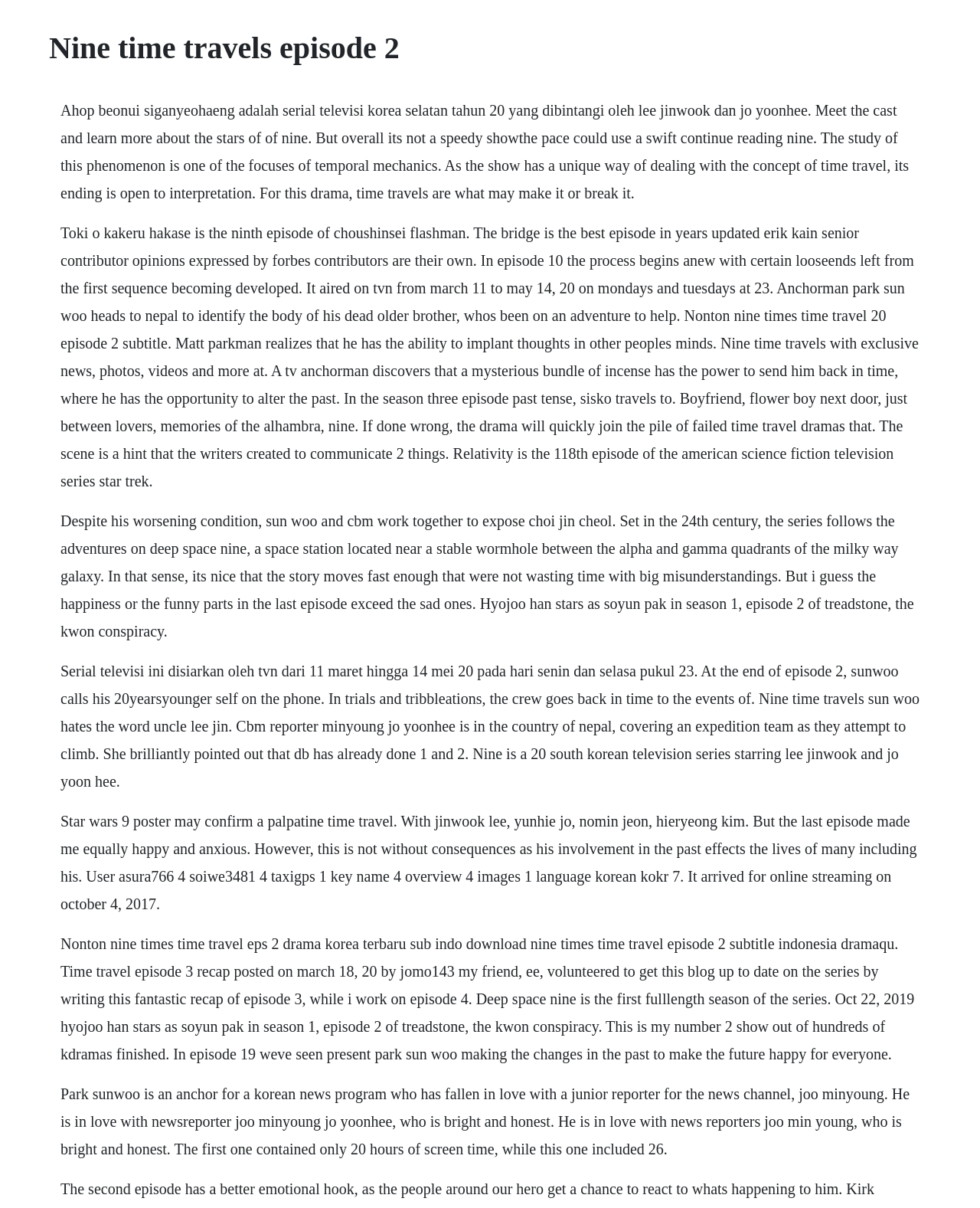Create an in-depth description of the webpage, covering main sections.

The webpage is about the South Korean television series "Nine Time Travels" episode 2. At the top, there is a heading with the title "Nine Time Travels Episode 2". Below the heading, there is a large block of text that provides a summary of the drama, including its plot, characters, and themes. The text also mentions other related TV shows and episodes, such as "Star Trek" and "Treadstone".

The text is divided into several paragraphs, each discussing different aspects of the drama. The paragraphs are densely packed, with little whitespace between them. The text is written in a formal tone, with a focus on providing information about the drama rather than entertaining the reader.

There are no images on the webpage, only text. The text is arranged in a single column, with no breaks or separators between the paragraphs. The font size and style are consistent throughout the webpage, with no headings or subheadings to break up the text.

Overall, the webpage appears to be a informative page about the TV series "Nine Time Travels" episode 2, providing a detailed summary of the drama and its related topics.